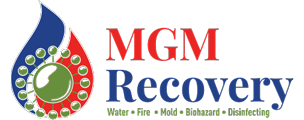What is the primary focus of MGM Recovery?
Please provide a comprehensive answer based on the information in the image.

The visual representation of the logo reinforces the company's focus on safety and restoration in crisis situations, particularly relevant for homeowners facing disasters like kitchen fires, which suggests that their primary focus is on providing safety and restoration services.